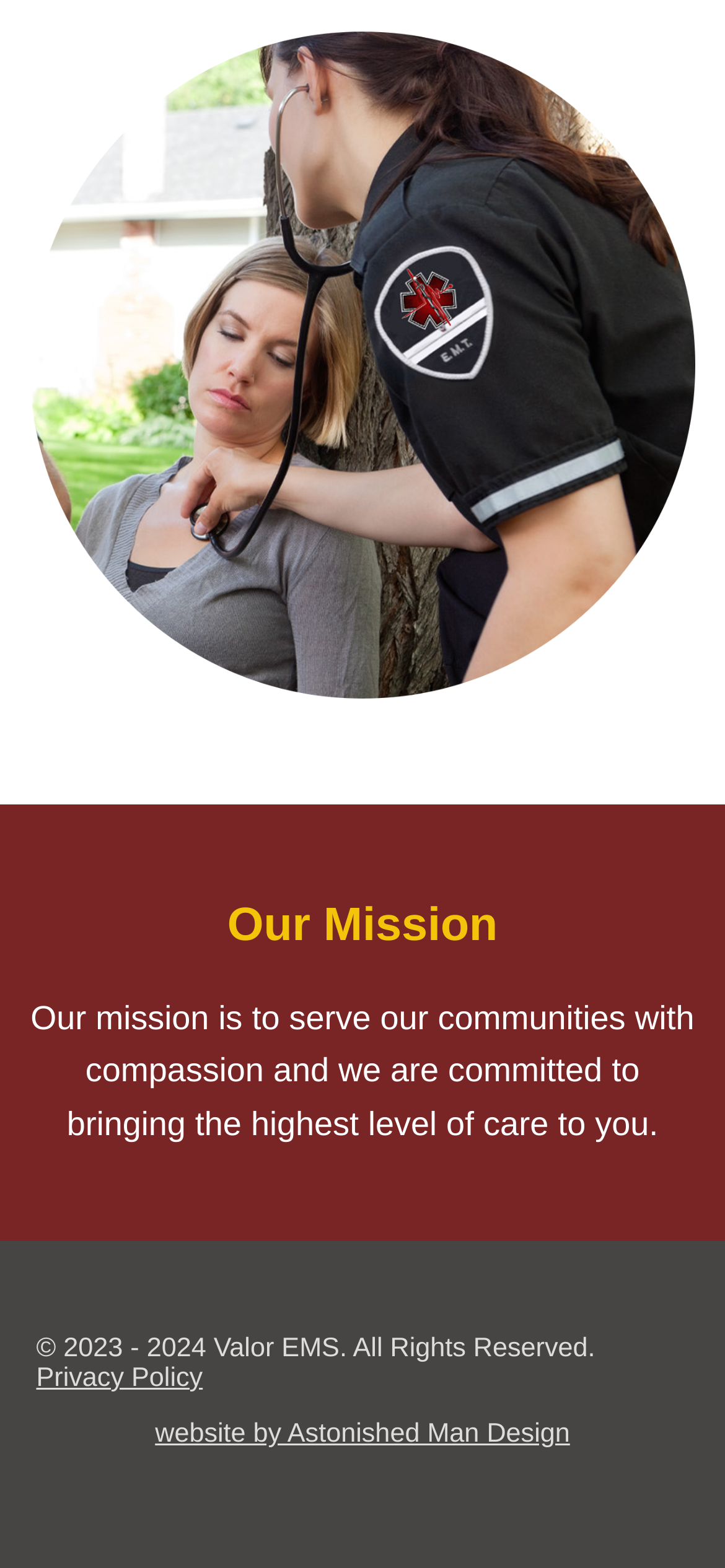Give the bounding box coordinates for this UI element: "Privacy Policy". The coordinates should be four float numbers between 0 and 1, arranged as [left, top, right, bottom].

[0.05, 0.87, 0.28, 0.889]